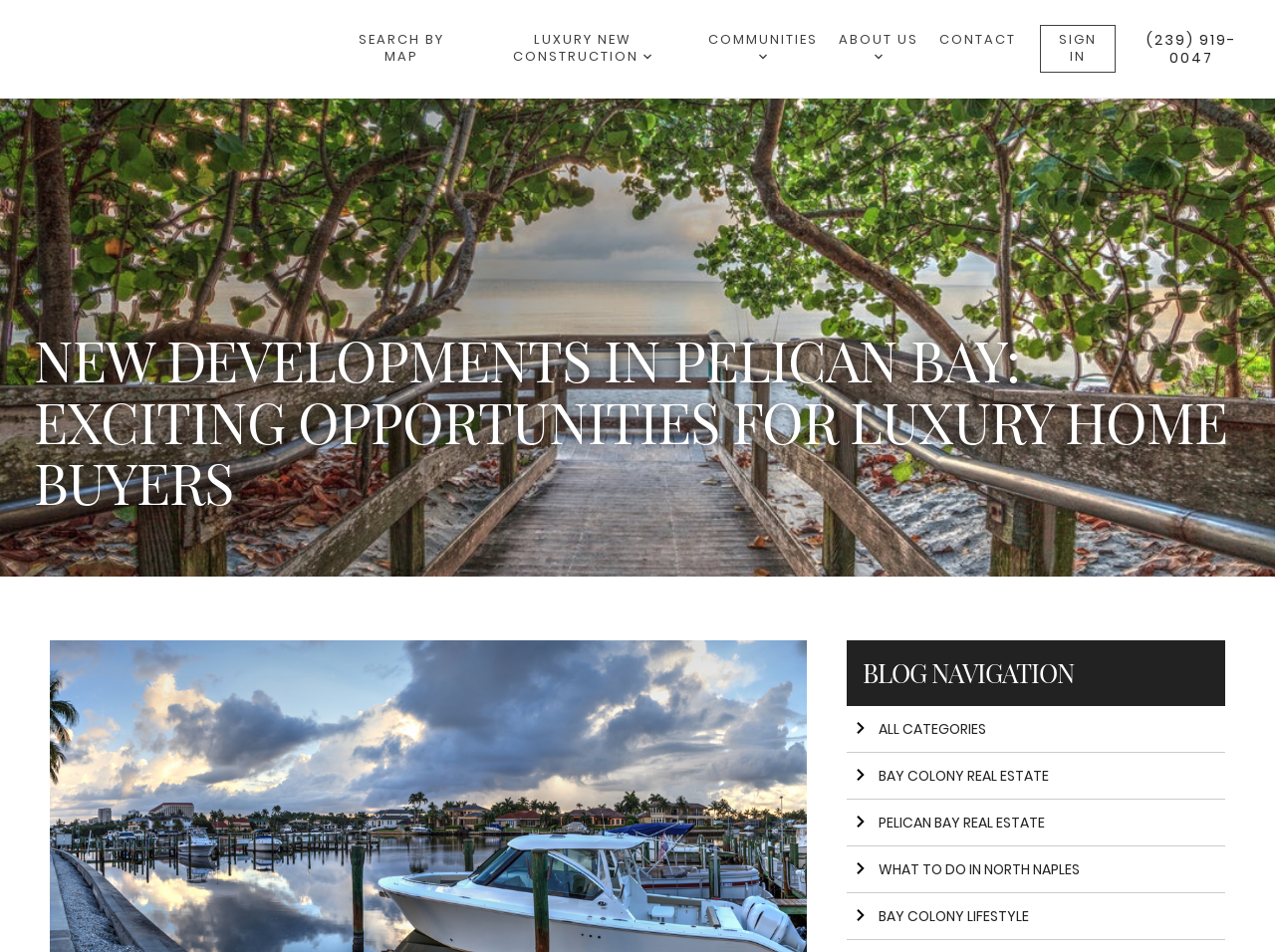Carefully examine the image and provide an in-depth answer to the question: What is the phone number on the webpage?

I looked for the element with the 'link' type and found the phone number '(239) 919-0047' at the bottom of the webpage.